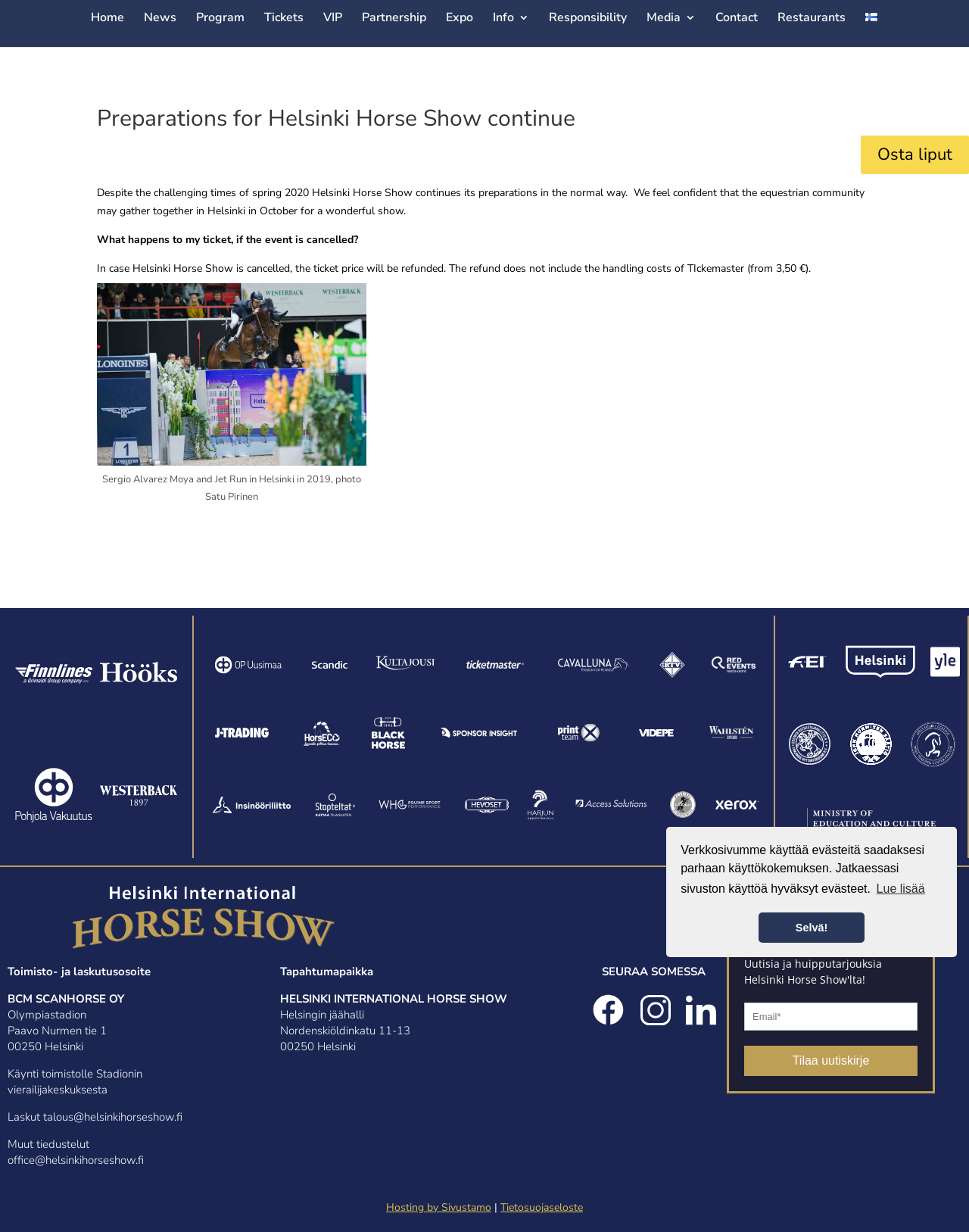For the given element description Info, determine the bounding box coordinates of the UI element. The coordinates should follow the format (top-left x, top-left y, bottom-right x, bottom-right y) and be within the range of 0 to 1.

[0.508, 0.01, 0.546, 0.038]